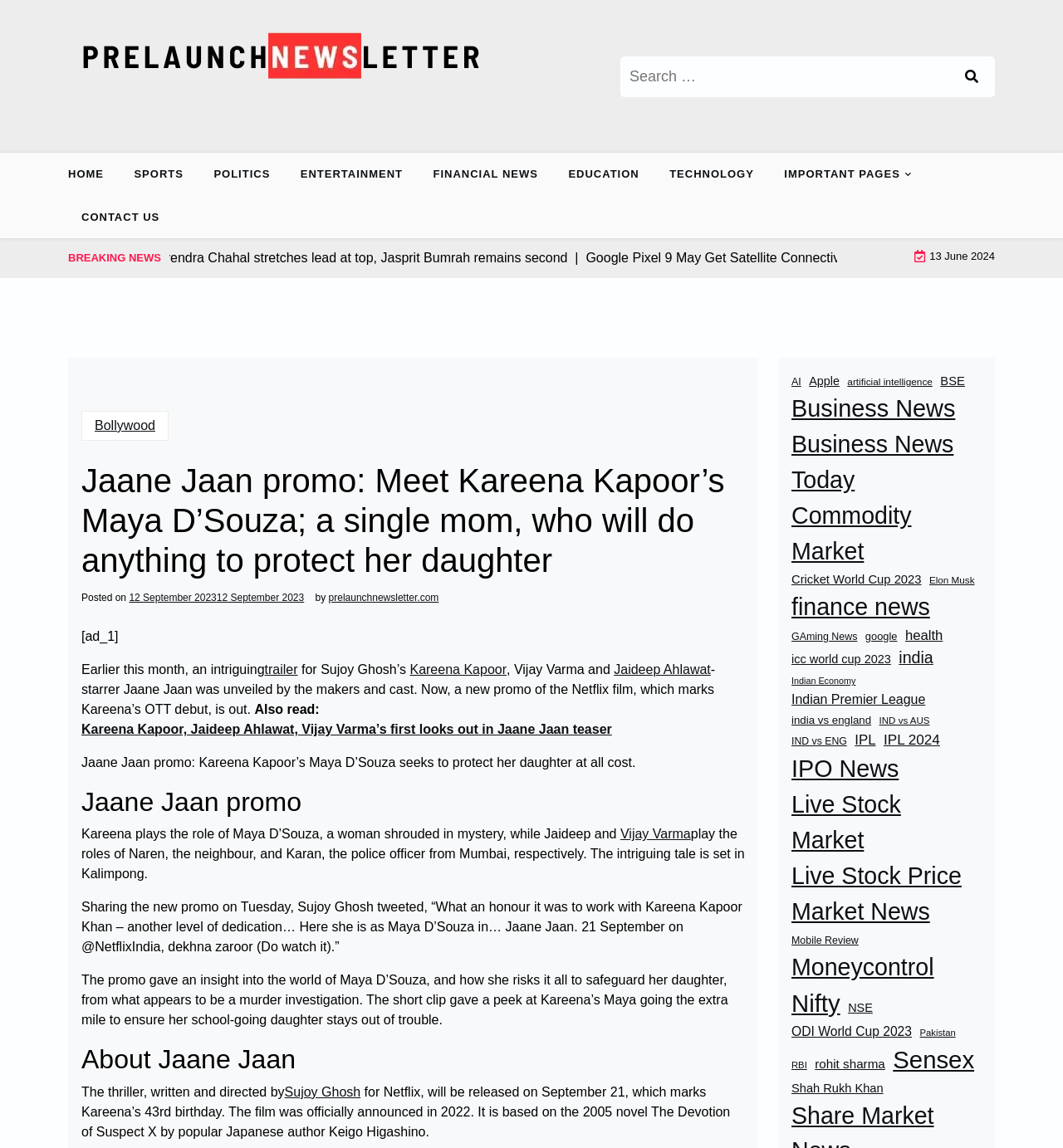Pinpoint the bounding box coordinates of the clickable element needed to complete the instruction: "Learn about Kareena Kapoor". The coordinates should be provided as four float numbers between 0 and 1: [left, top, right, bottom].

[0.386, 0.575, 0.477, 0.592]